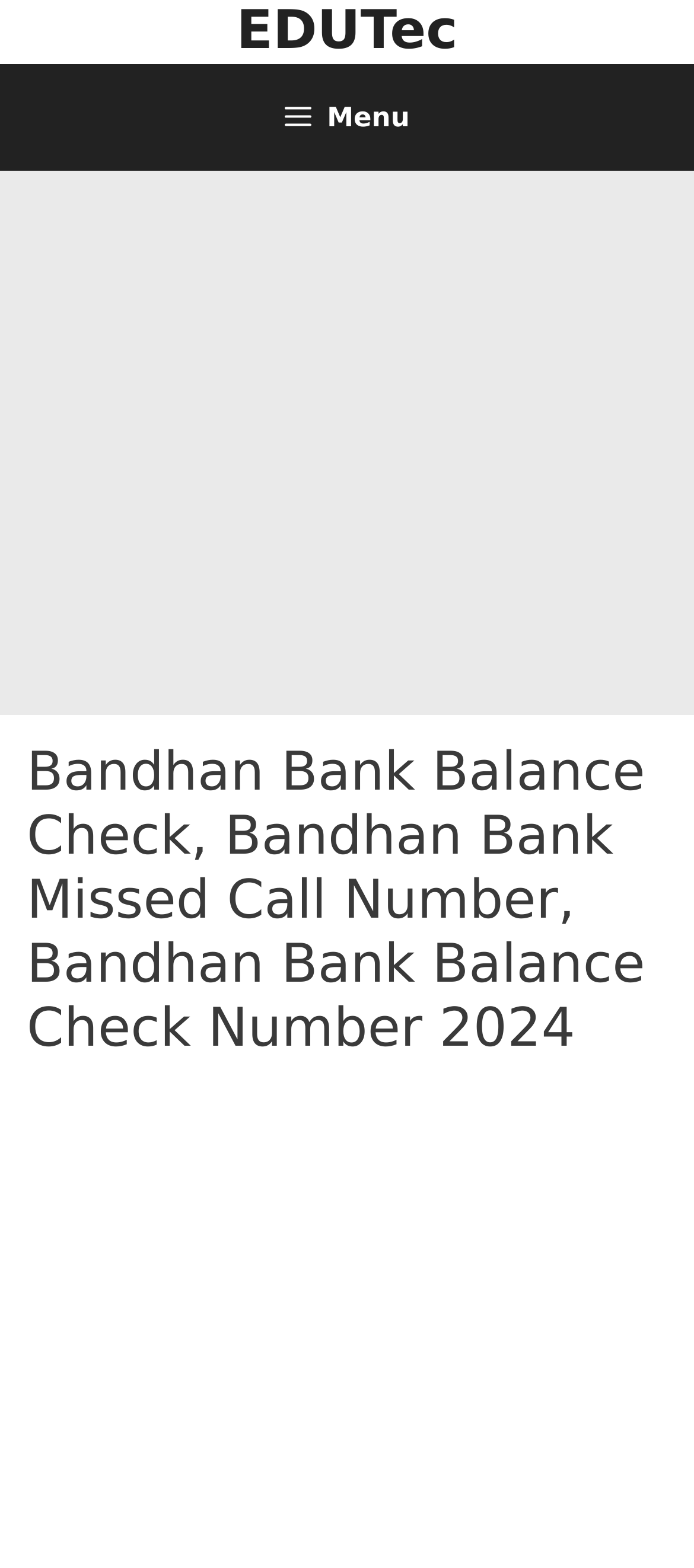Extract the main title from the webpage and generate its text.

Bandhan Bank Balance Check, Bandhan Bank Missed Call Number, Bandhan Bank Balance Check Number 2024